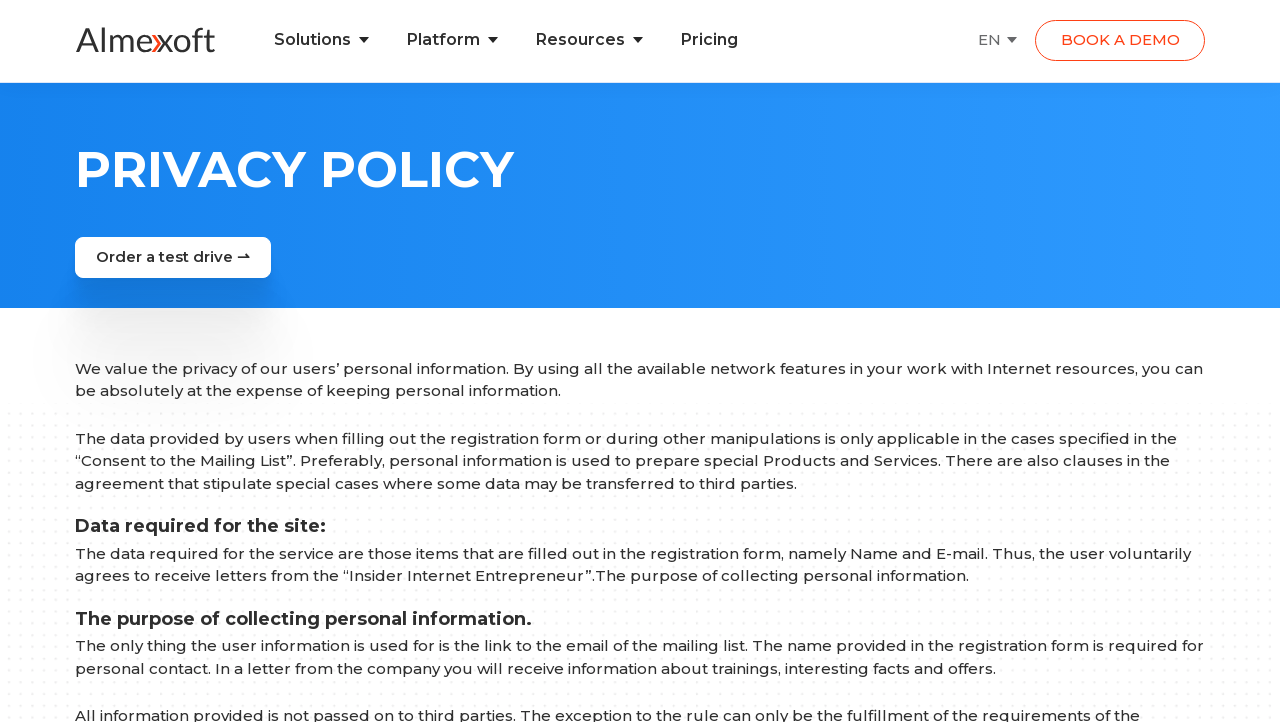Locate the bounding box coordinates of the clickable area needed to fulfill the instruction: "Click on the 'Order a test drive' link".

[0.059, 0.342, 0.212, 0.368]